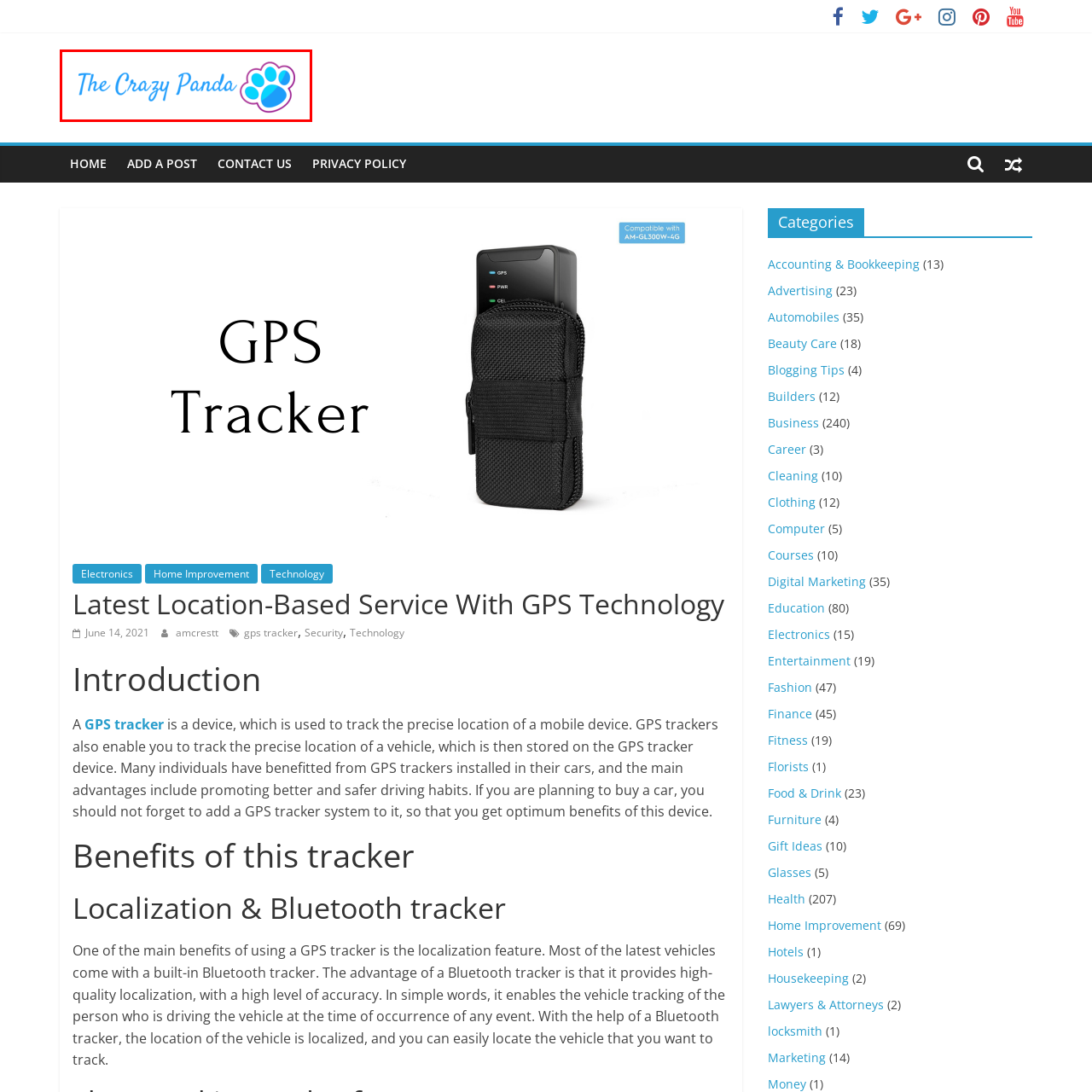Pay attention to the area highlighted by the red boundary and answer the question with a single word or short phrase: 
What is the tone of the logo?

Fun and friendly